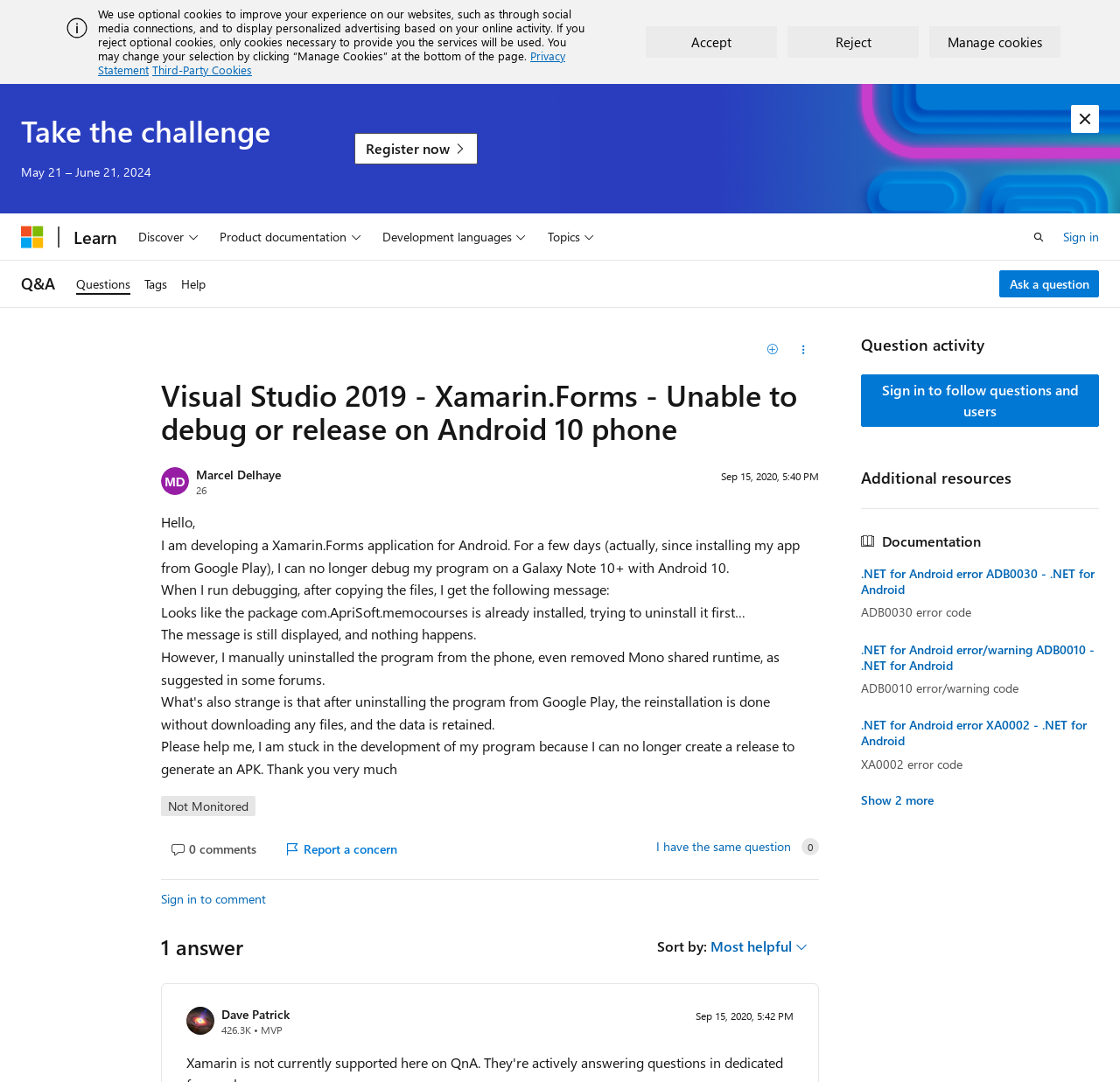Bounding box coordinates are to be given in the format (top-left x, top-left y, bottom-right x, bottom-right y). All values must be floating point numbers between 0 and 1. Provide the bounding box coordinate for the UI element described as: Topics

[0.482, 0.197, 0.537, 0.24]